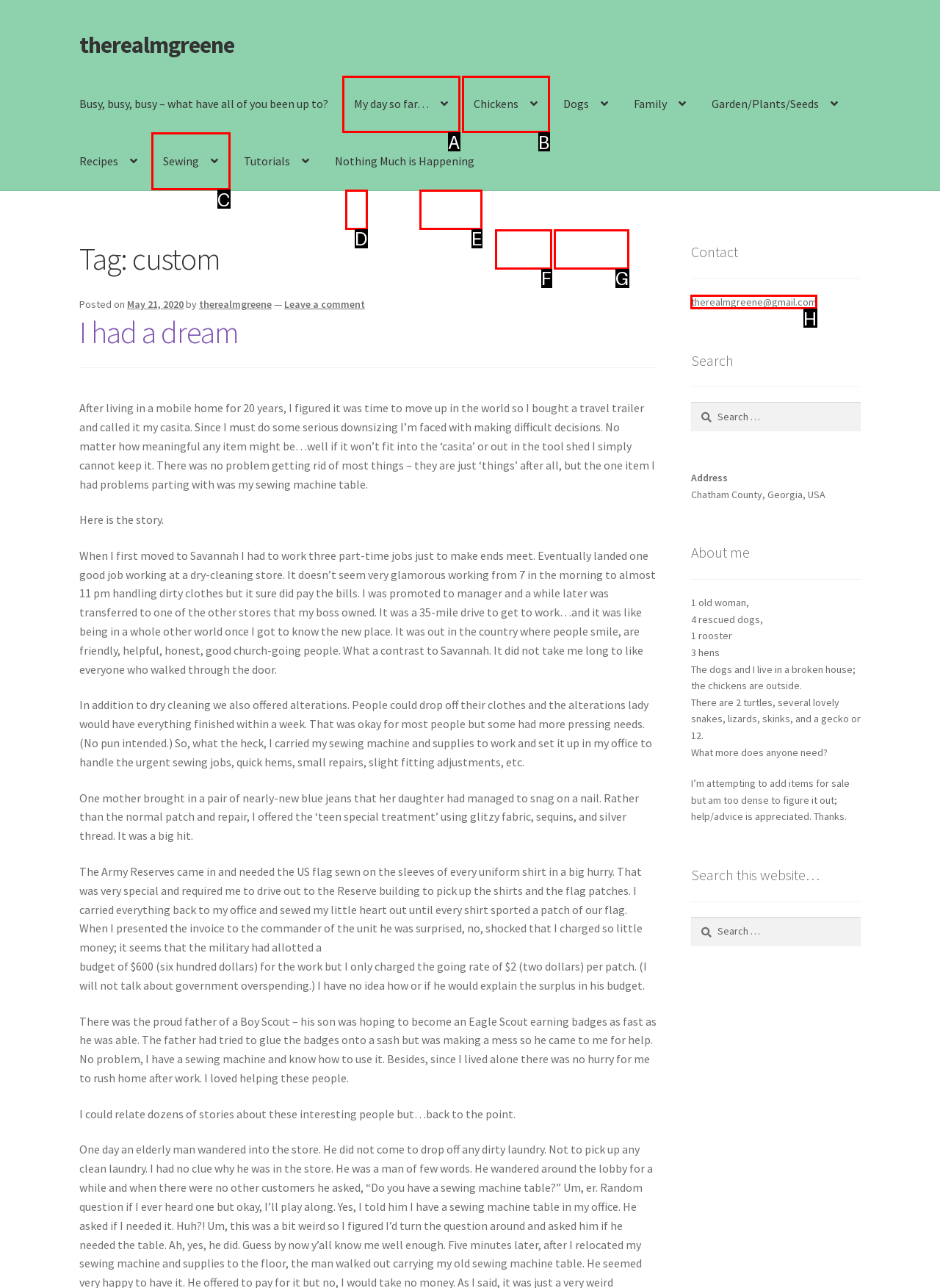Determine which option you need to click to execute the following task: Contact the author via email. Provide your answer as a single letter.

H